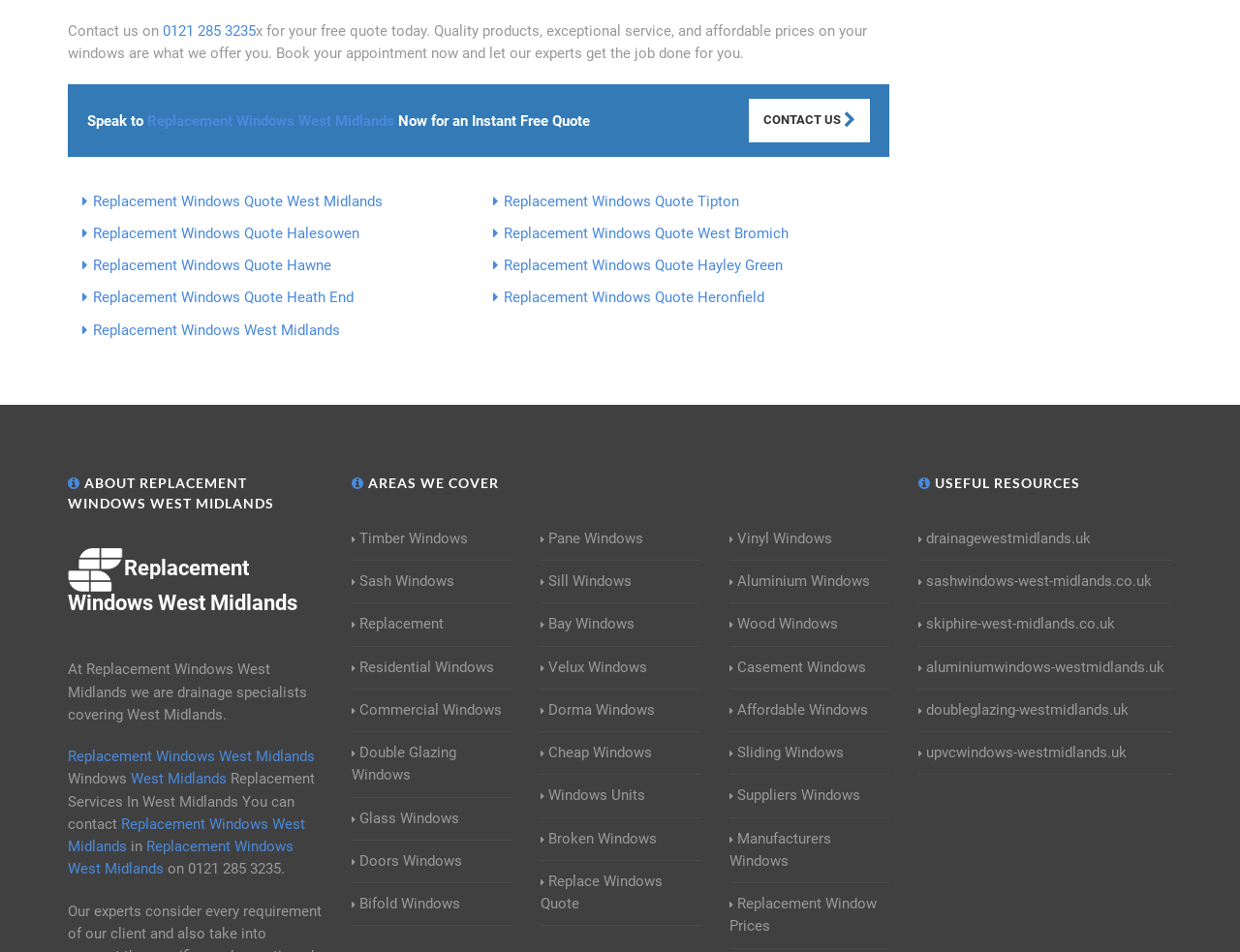Identify the bounding box coordinates of the area that should be clicked in order to complete the given instruction: "Get an instant free quote". The bounding box coordinates should be four float numbers between 0 and 1, i.e., [left, top, right, bottom].

[0.318, 0.118, 0.476, 0.136]